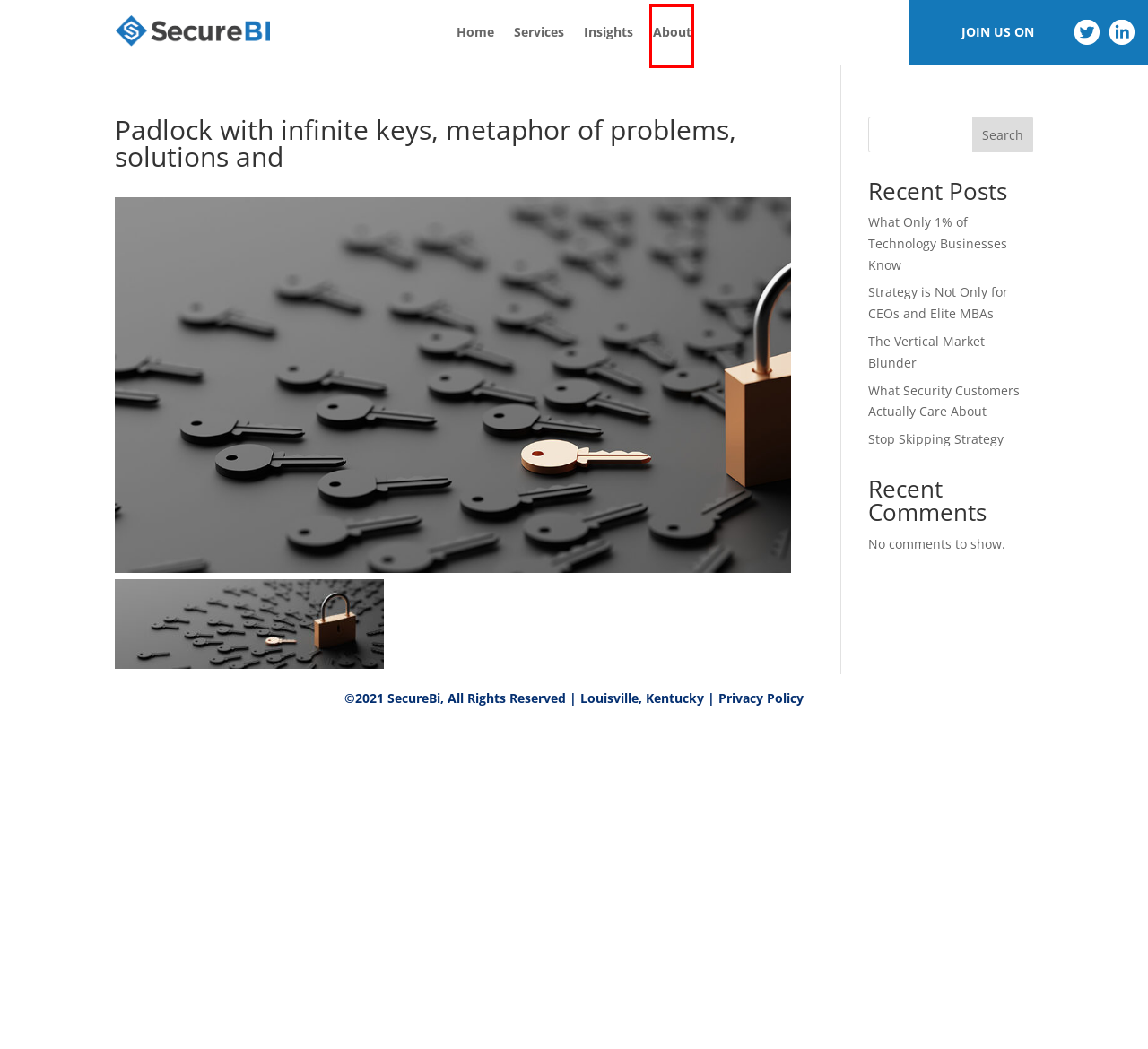You are looking at a screenshot of a webpage with a red bounding box around an element. Determine the best matching webpage description for the new webpage resulting from clicking the element in the red bounding box. Here are the descriptions:
A. Insights - SecureBI
B. Strategy is Not Only for CEOs and Elite MBAs - SecureBI
C. SecureBI - Services
D. SecureBI - Make the world a better place. Profitably.
E. Stop Skipping Strategy - SecureBI
F. The Vertical Market Blunder - SecureBI
G. About - SecureBI
H. What Security Customers Actually Care About - SecureBI

G